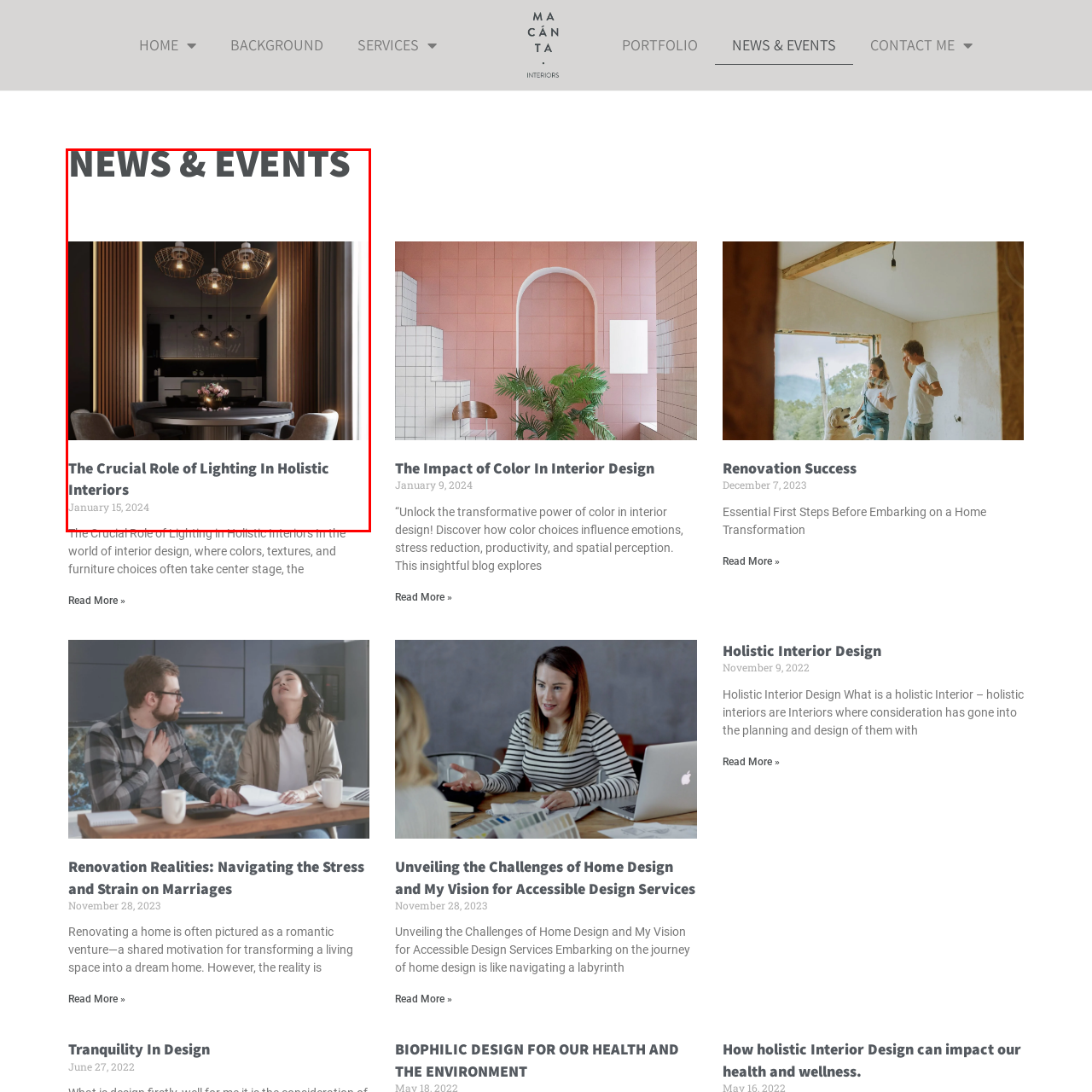Look closely at the image within the red-bordered box and thoroughly answer the question below, using details from the image: What is the design sensibility of the setting?

The caption describes the setting as having a 'modern design sensibility,' which integrates style and practicality to create a compelling case for the careful consideration of lighting in interior design projects.